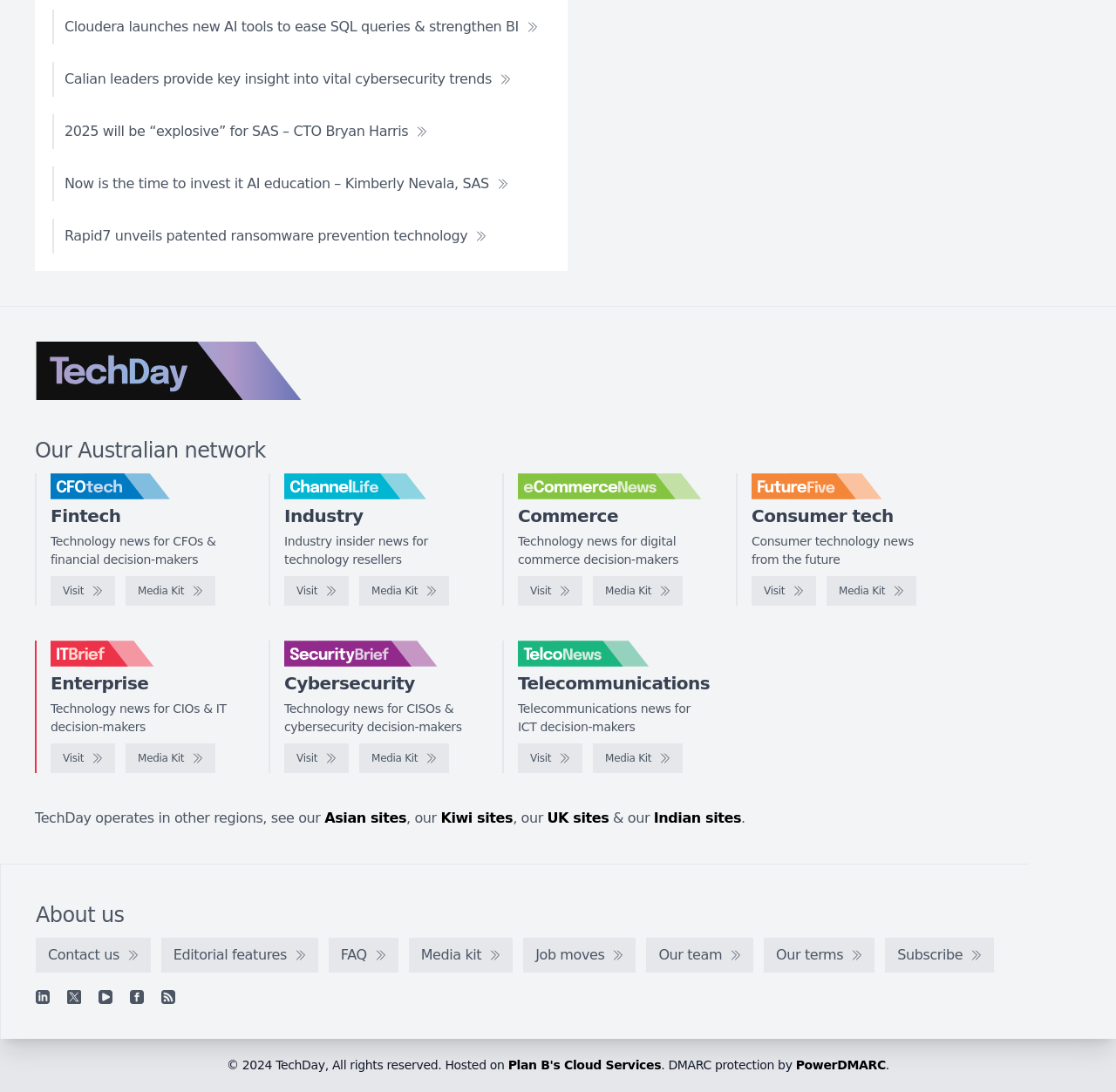How many logos are displayed on the webpage?
Please provide a single word or phrase based on the screenshot.

7